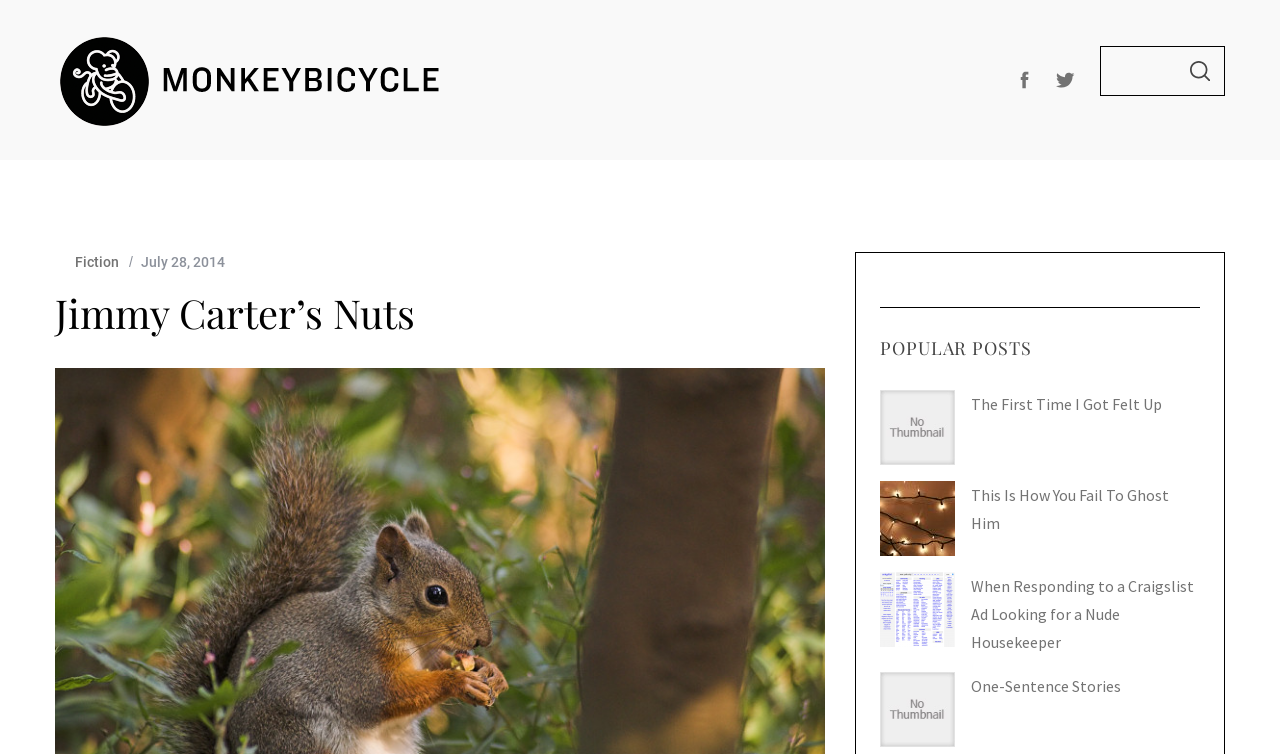Identify the bounding box coordinates of the part that should be clicked to carry out this instruction: "Search for something".

[0.859, 0.061, 0.957, 0.127]